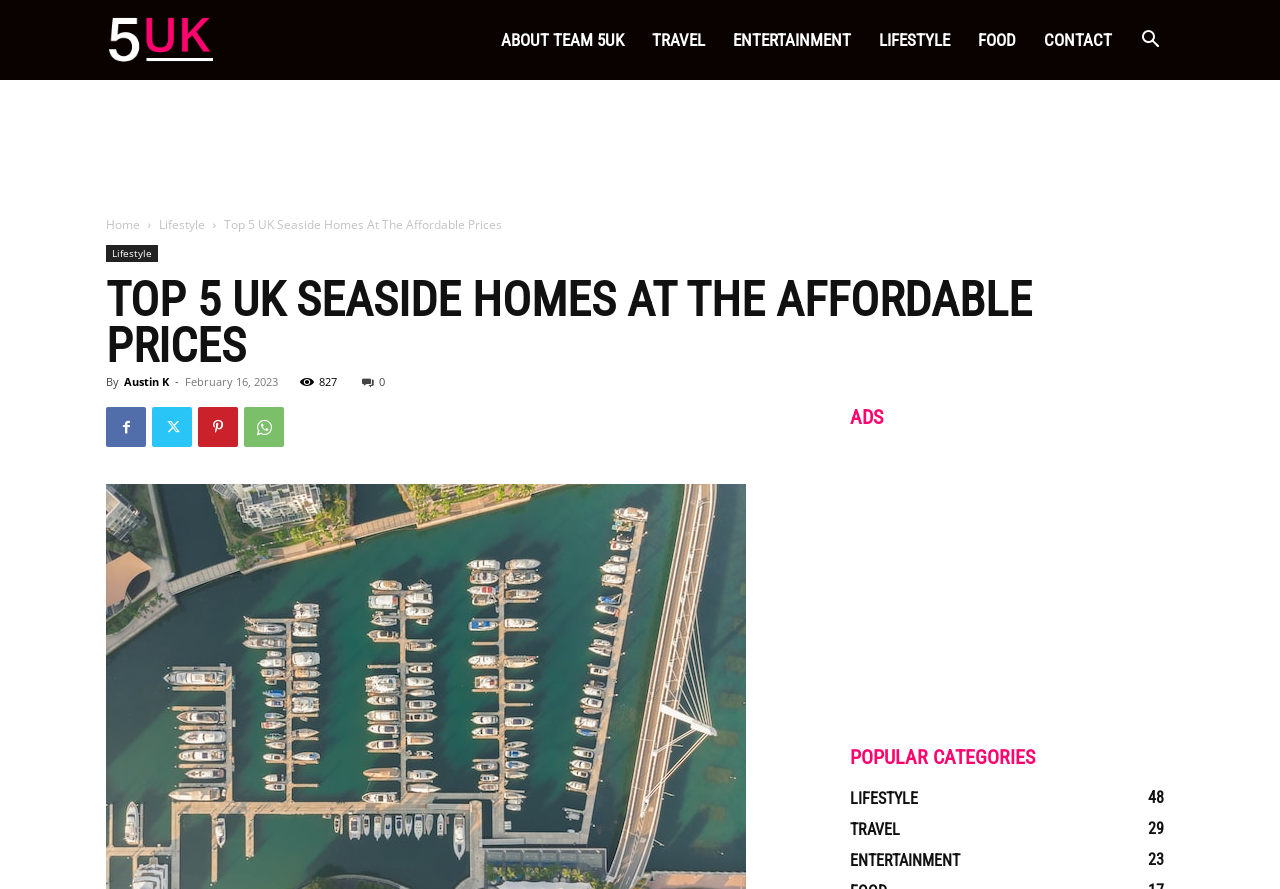Locate the bounding box coordinates of the clickable region necessary to complete the following instruction: "Visit the ABOUT TEAM 5UK page". Provide the coordinates in the format of four float numbers between 0 and 1, i.e., [left, top, right, bottom].

[0.38, 0.0, 0.498, 0.09]